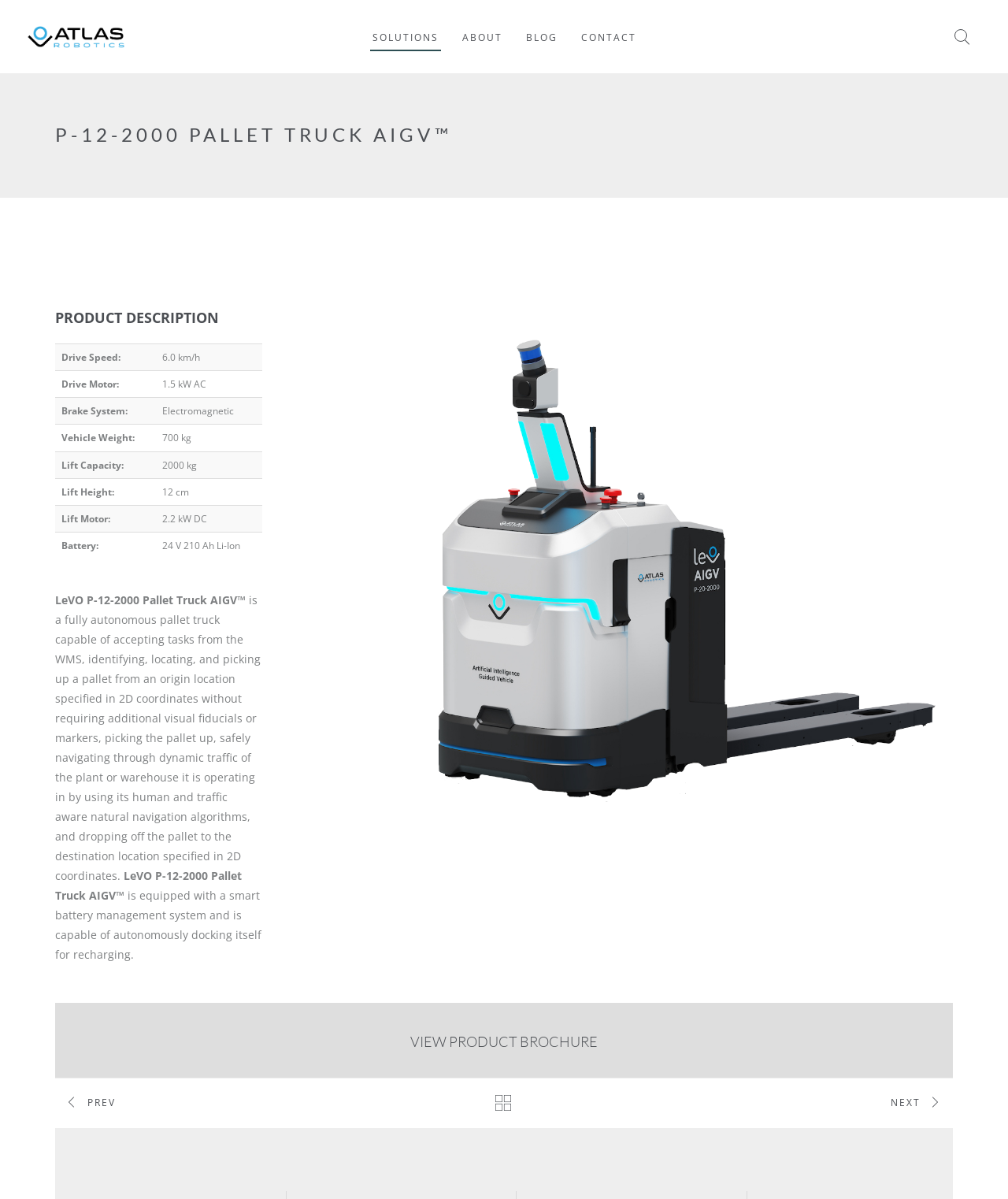How many navigation algorithms does the product use?
Based on the visual details in the image, please answer the question thoroughly.

The product uses one navigation algorithm, which is described as 'human and traffic aware natural navigation algorithms' in the static text element.